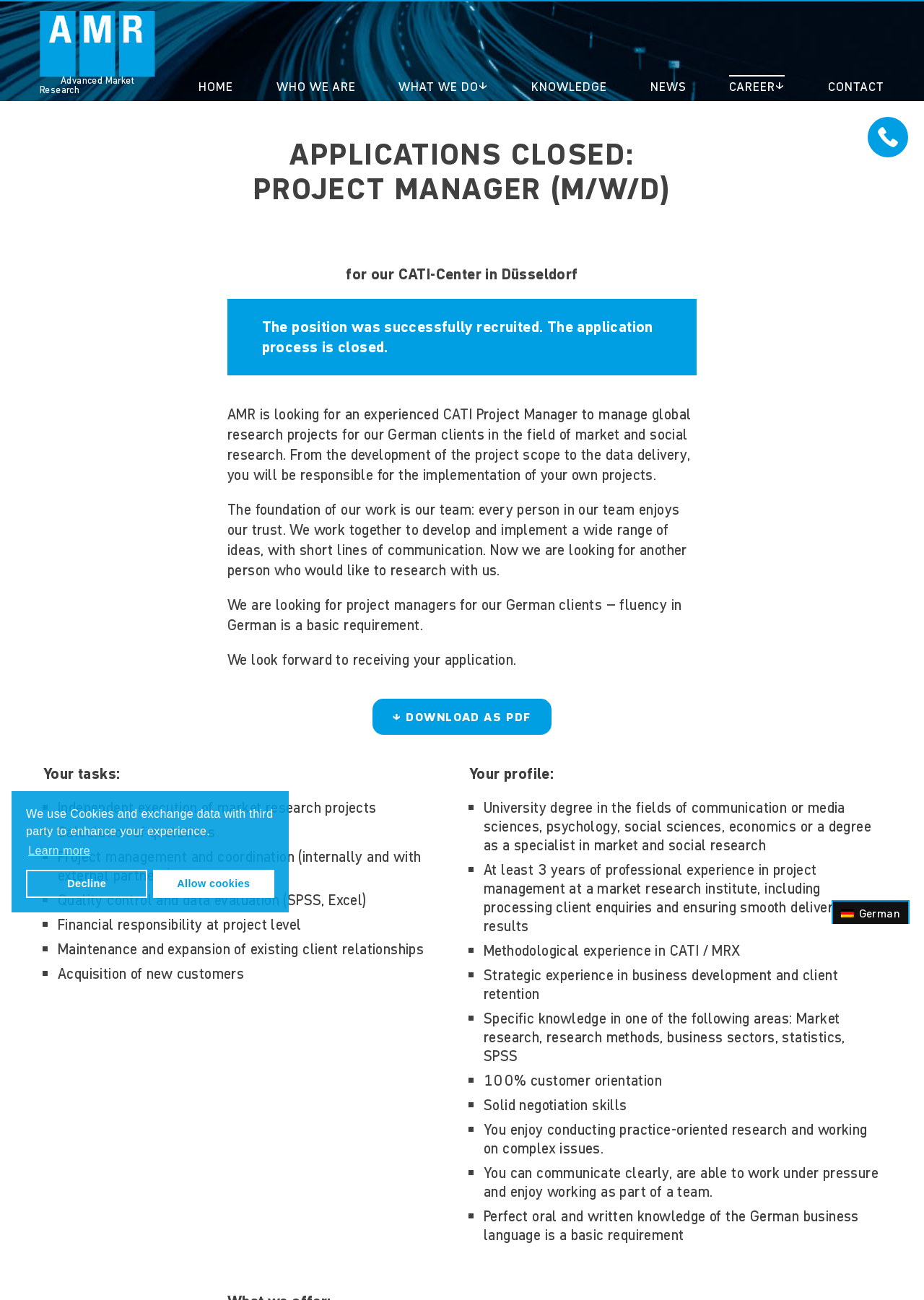Please indicate the bounding box coordinates of the element's region to be clicked to achieve the instruction: "Click the 'CAREER' link". Provide the coordinates as four float numbers between 0 and 1, i.e., [left, top, right, bottom].

[0.789, 0.057, 0.849, 0.075]